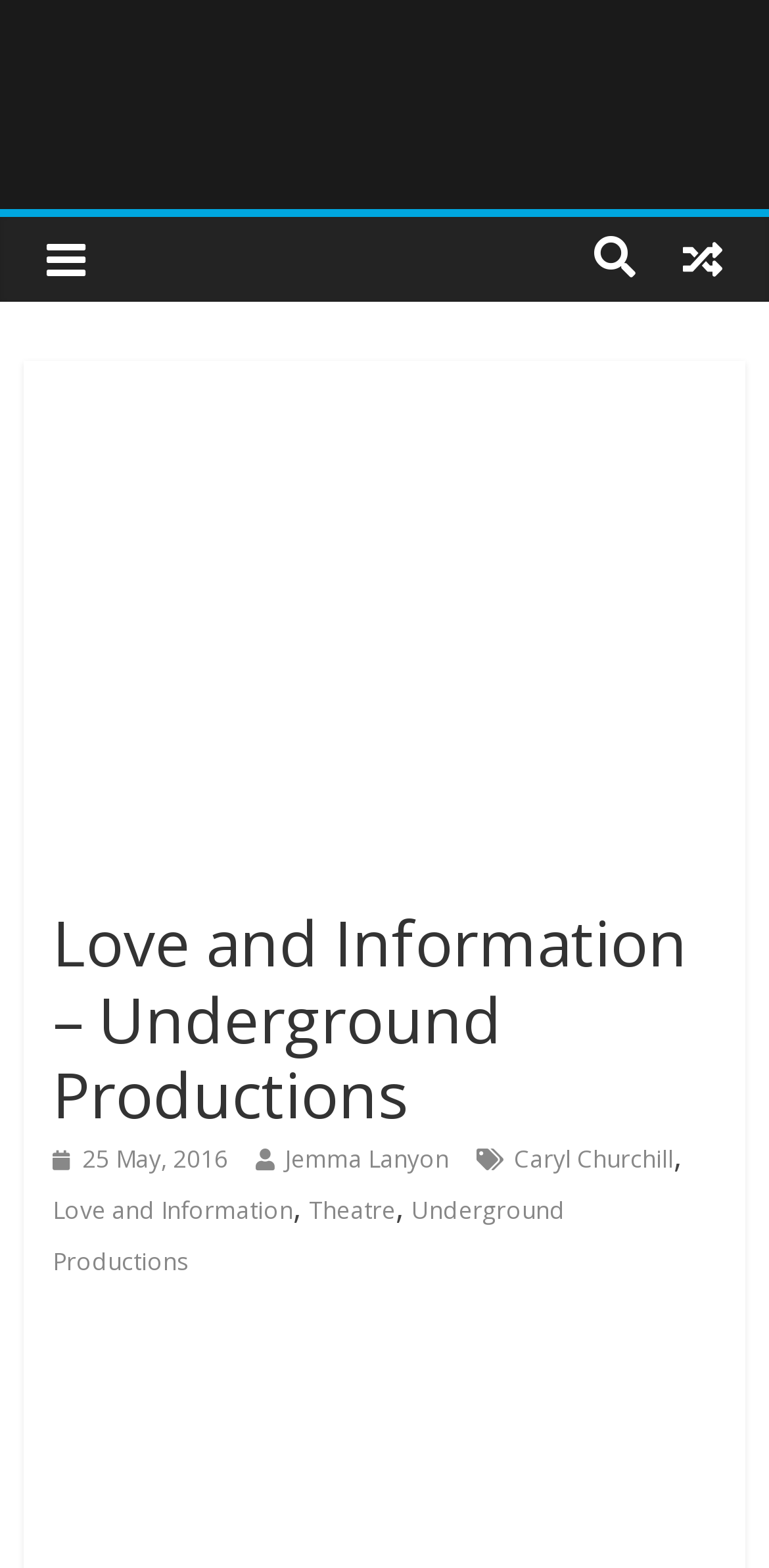Give a one-word or one-phrase response to the question:
What is the name of the play being reviewed?

Love and Information